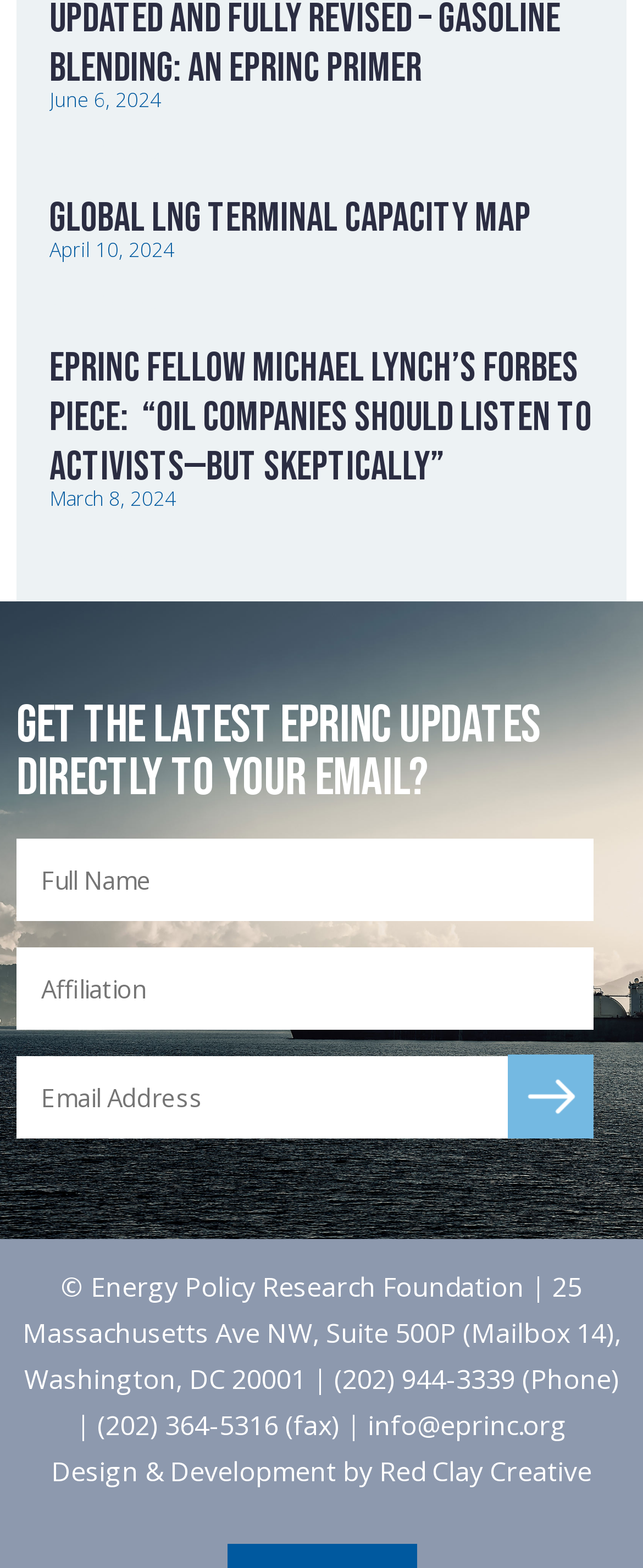Given the description: "Read More »", determine the bounding box coordinates of the UI element. The coordinates should be formatted as four float numbers between 0 and 1, [left, top, right, bottom].

[0.077, 0.186, 0.249, 0.201]